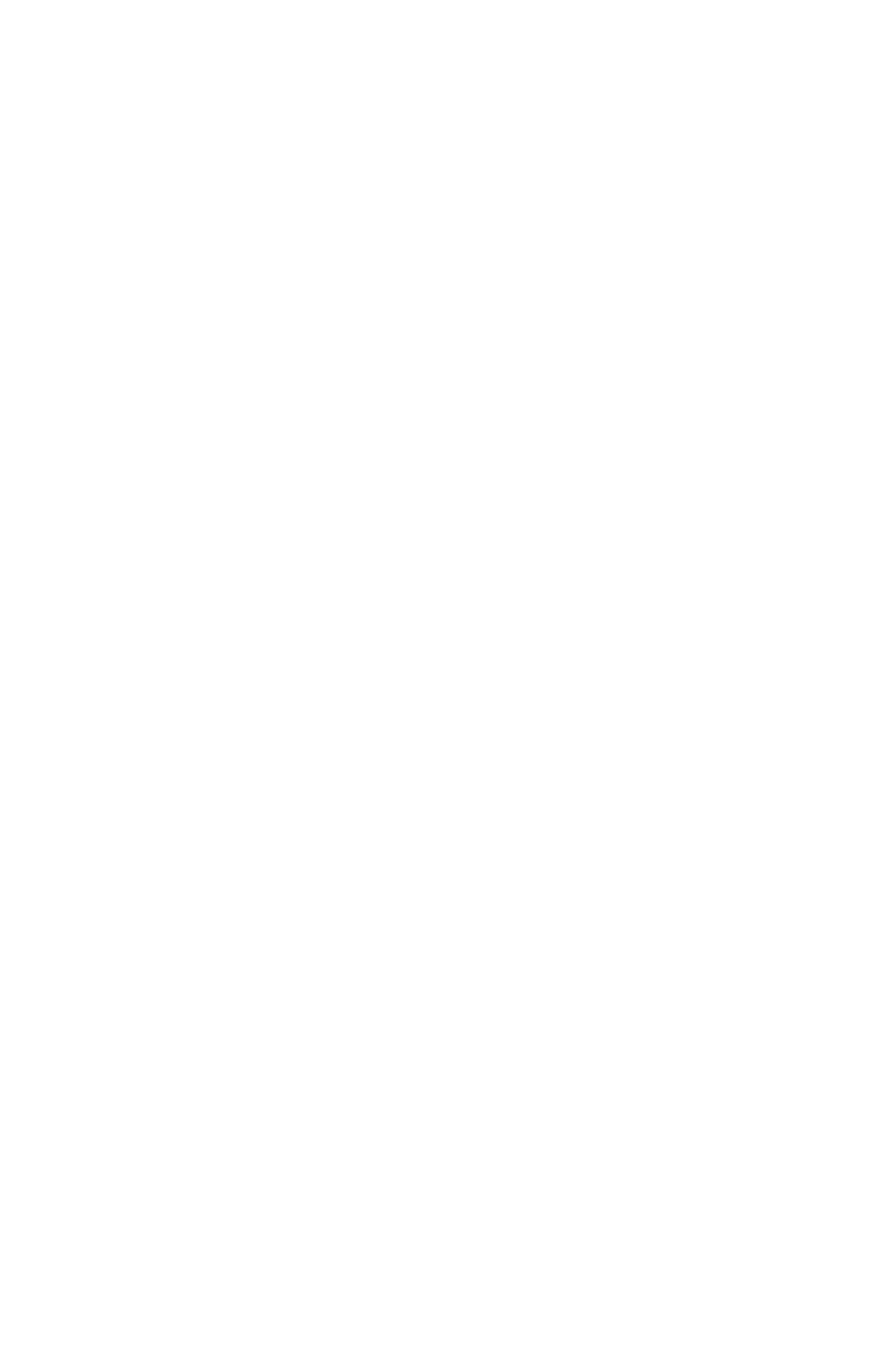What is the last link under 'Explore Fairbridge'?
Using the information presented in the image, please offer a detailed response to the question.

The last link under 'Explore Fairbridge' is 'Education at Fairbridge' which is located at the bottom of the section.